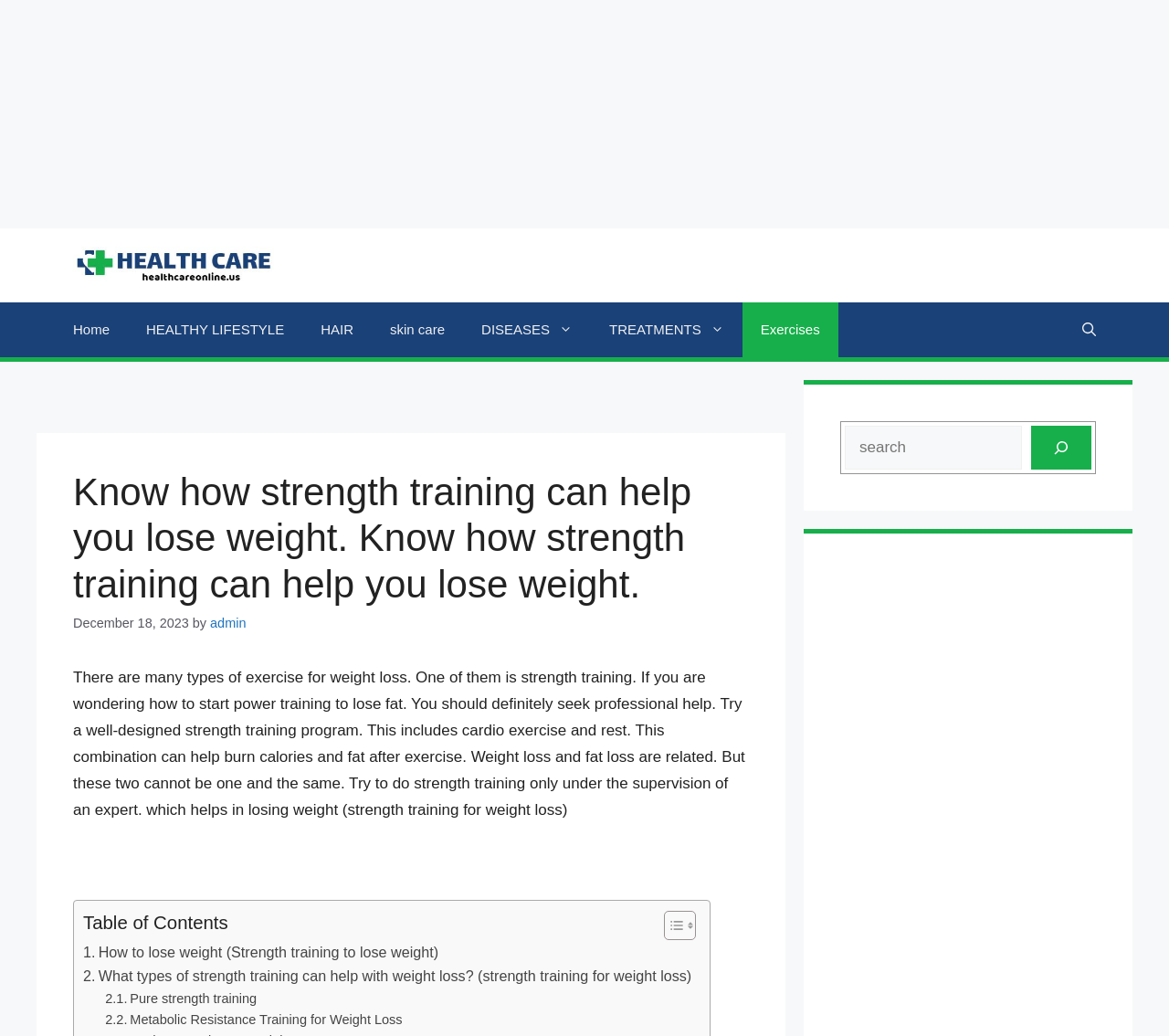How many links are in the primary navigation?
We need a detailed and exhaustive answer to the question. Please elaborate.

The primary navigation section contains 7 links, which are 'Home', 'HEALTHY LIFESTYLE', 'HAIR', 'SKIN CARE', 'DISEASES', 'TREATMENTS', and 'Exercises'.